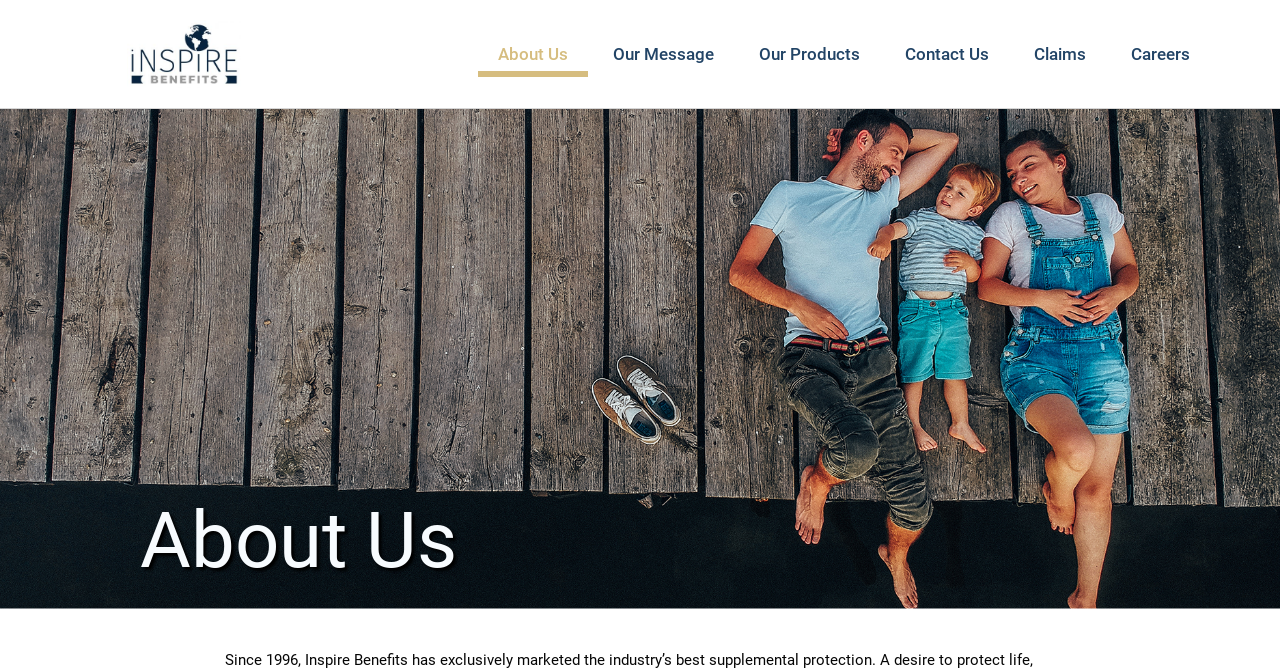How many elements are on the top navigation bar?
Look at the screenshot and respond with one word or a short phrase.

7